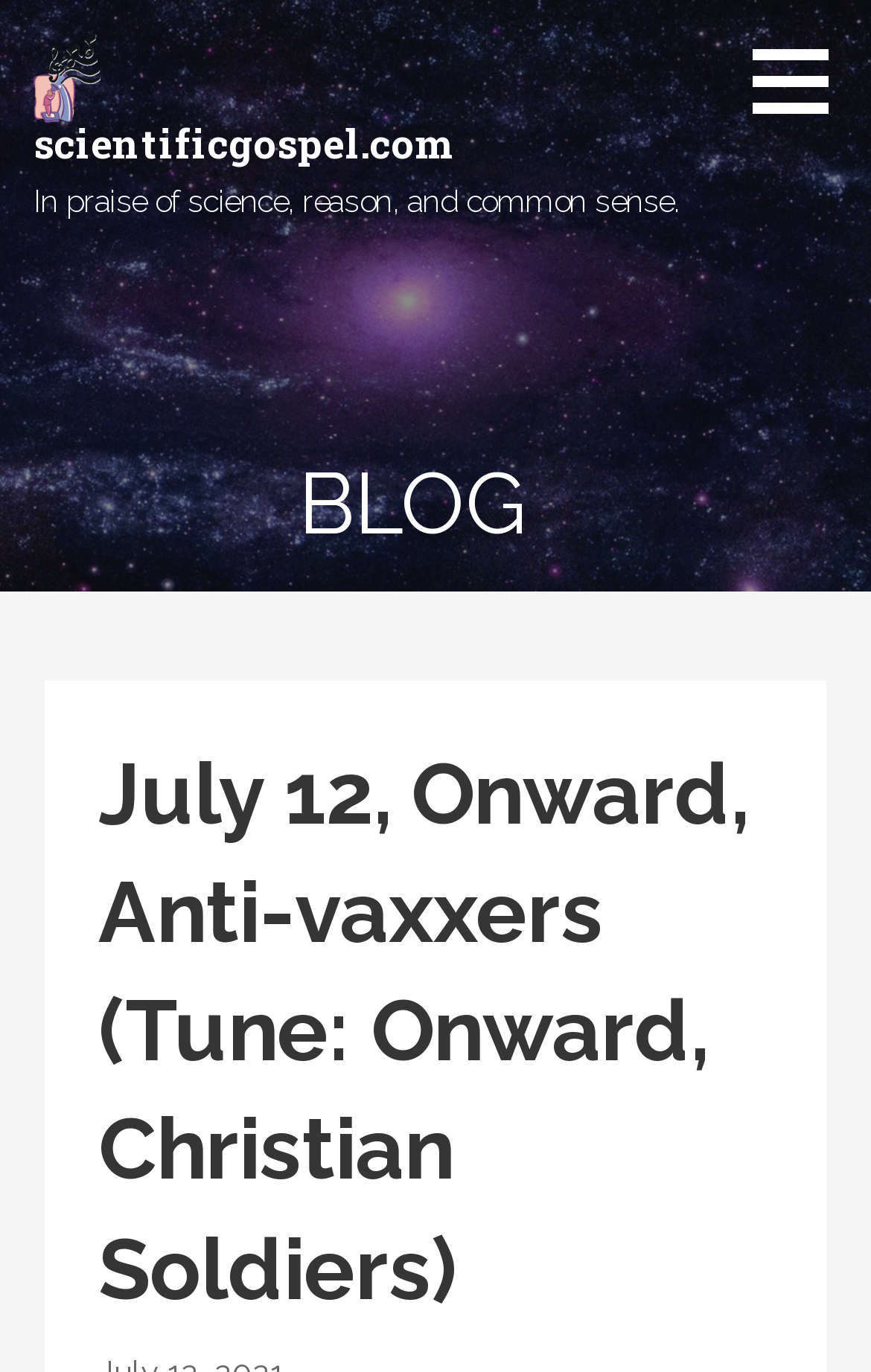Can you find the bounding box coordinates for the UI element given this description: "scientificgospel.com"? Provide the coordinates as four float numbers between 0 and 1: [left, top, right, bottom].

[0.038, 0.085, 0.523, 0.124]